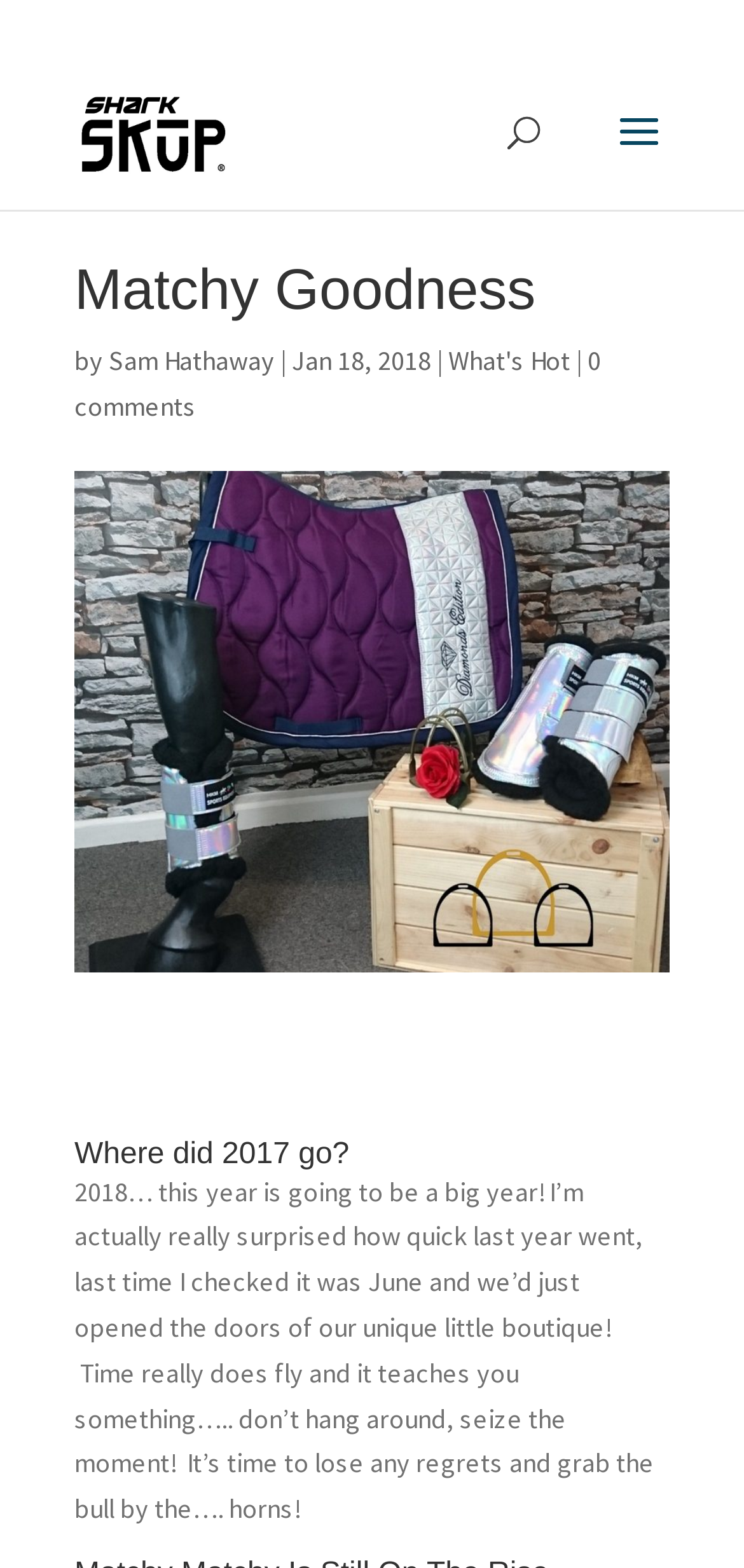What is the date of the article?
Provide a detailed and well-explained answer to the question.

The date of the article can be found by looking at the text next to the author's name, which is 'Jan 18, 2018'. This information is located below the main heading 'Matchy Goodness'.